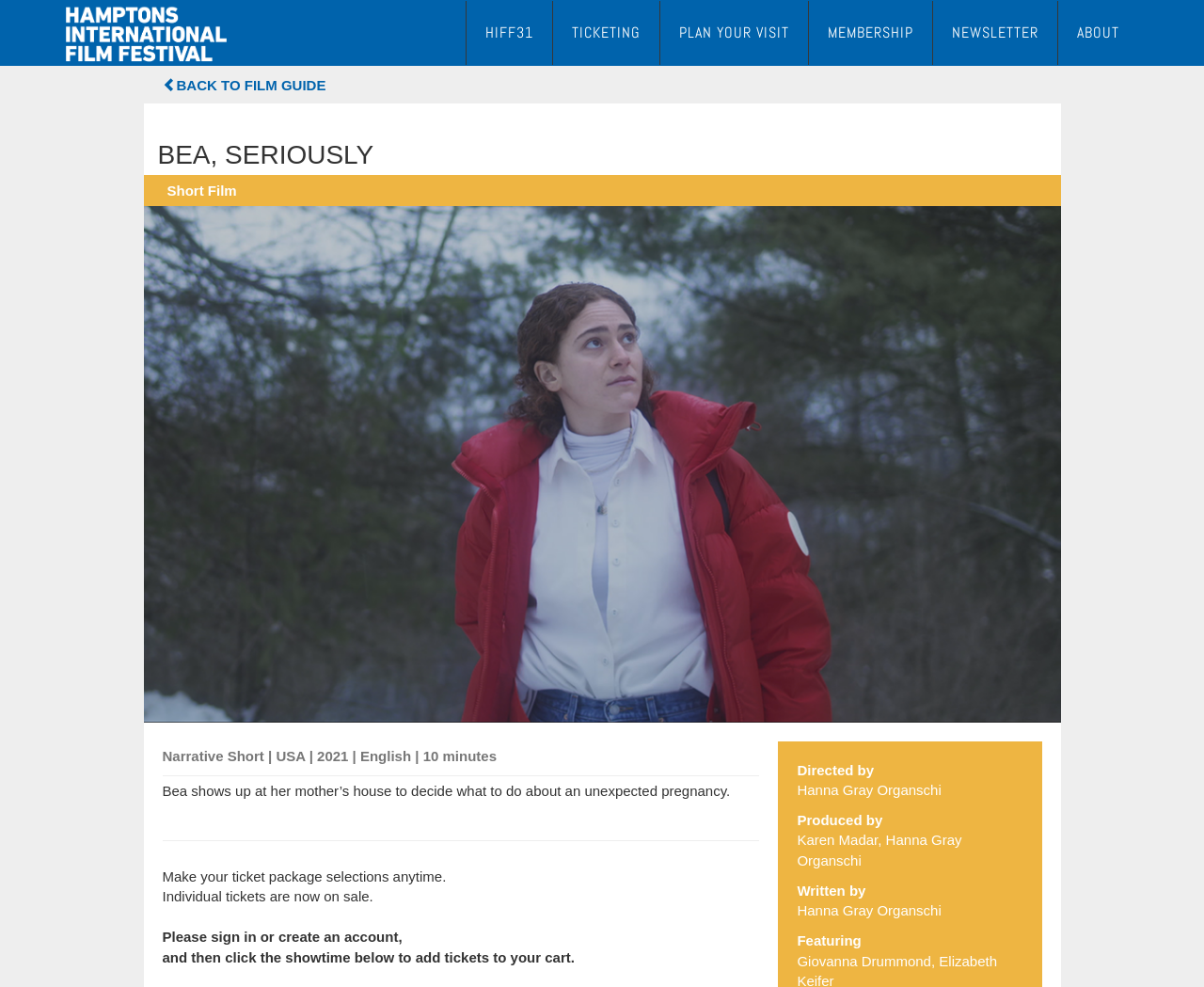What is the title of the short film?
Your answer should be a single word or phrase derived from the screenshot.

BEA, SERIOUSLY